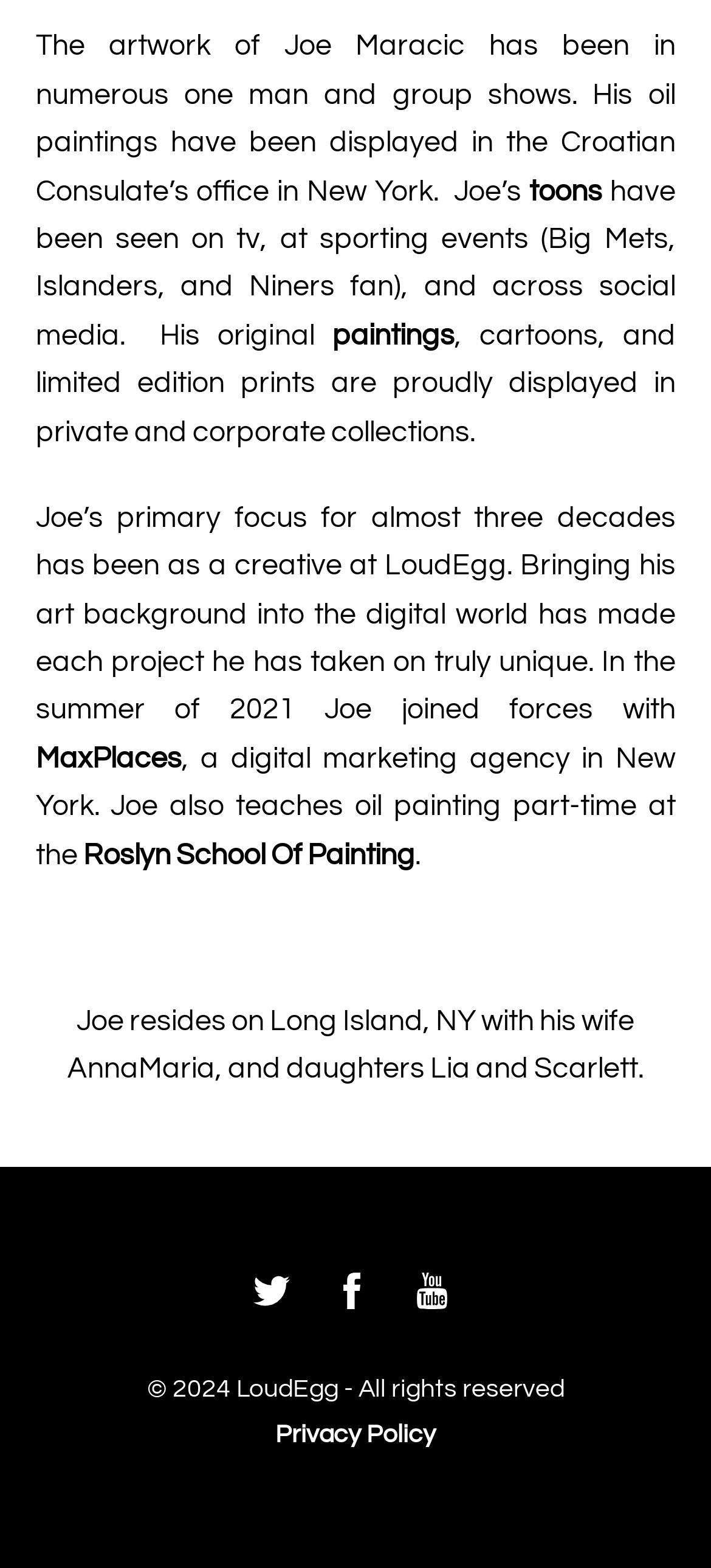Answer the following query concisely with a single word or phrase:
What social media platforms are linked on the webpage?

Twitter, Facebook, YouTube